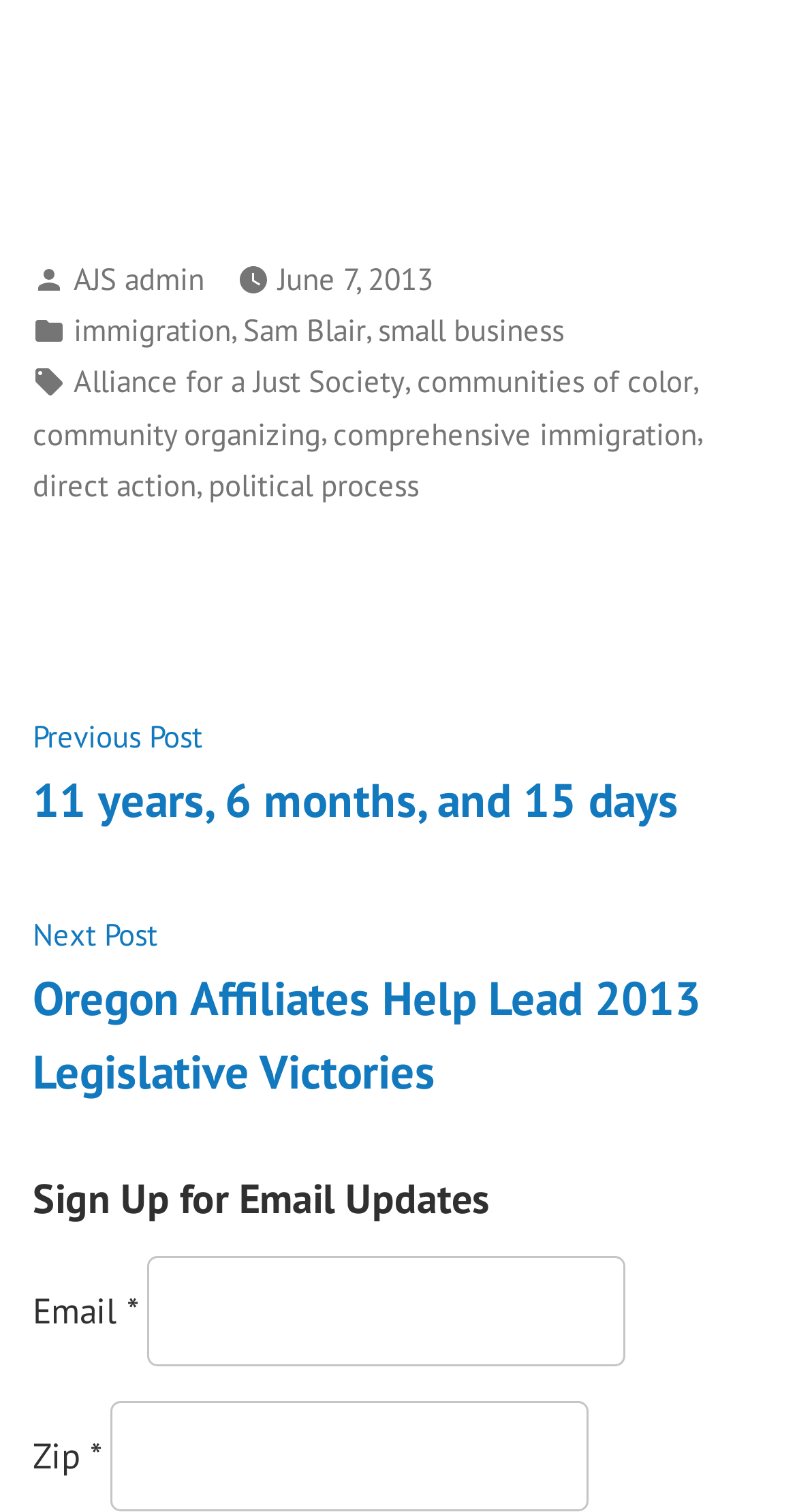Please specify the bounding box coordinates of the clickable region to carry out the following instruction: "Enter email address". The coordinates should be four float numbers between 0 and 1, in the format [left, top, right, bottom].

[0.185, 0.83, 0.785, 0.903]